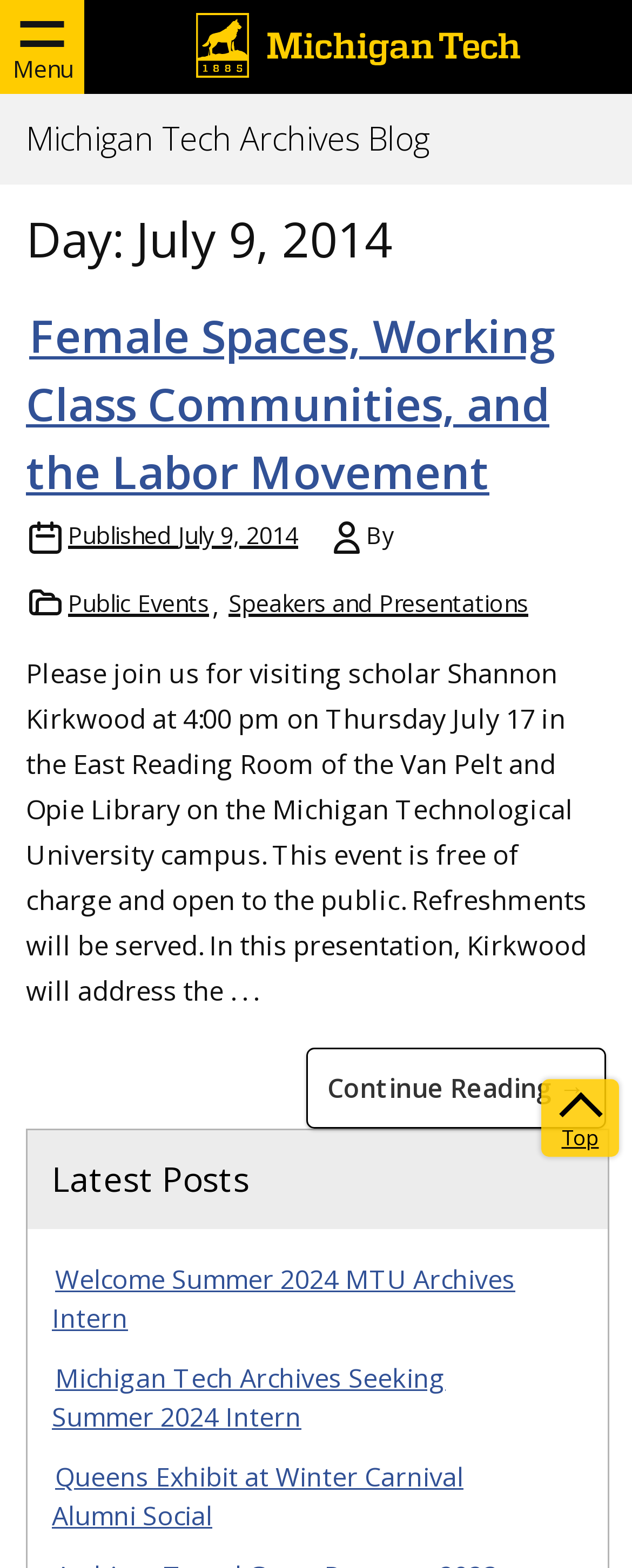Answer briefly with one word or phrase:
What is the name of the library mentioned in the article?

Van Pelt and Opie Library